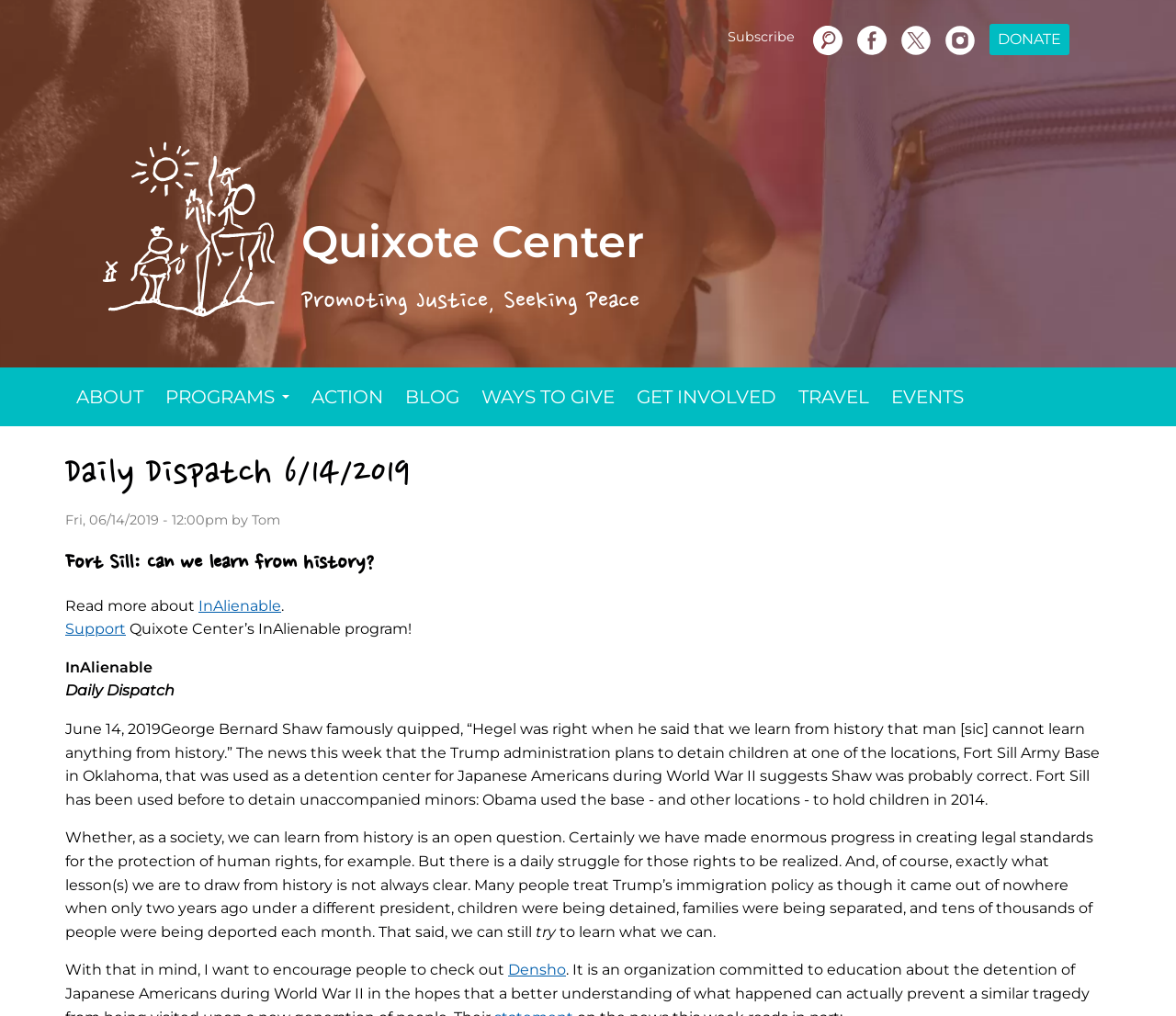Identify the bounding box coordinates for the UI element described as follows: "View next topic". Ensure the coordinates are four float numbers between 0 and 1, formatted as [left, top, right, bottom].

None